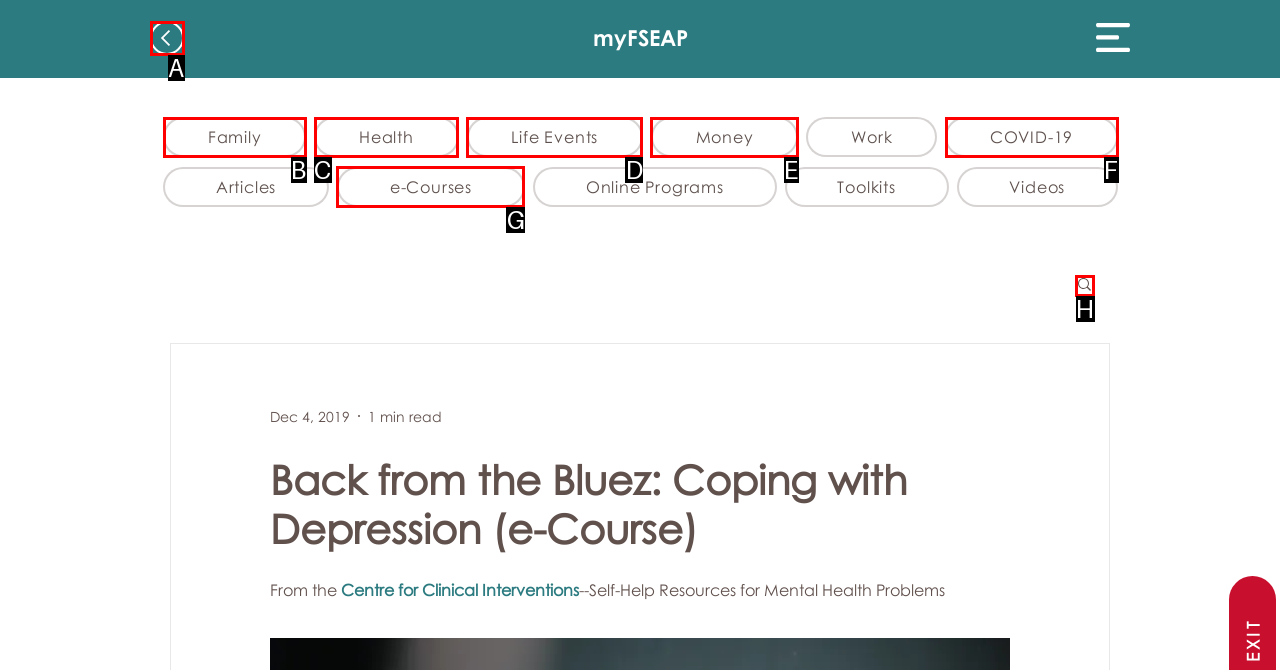Tell me the letter of the UI element to click in order to accomplish the following task: go to 'e-Courses' page
Answer with the letter of the chosen option from the given choices directly.

G